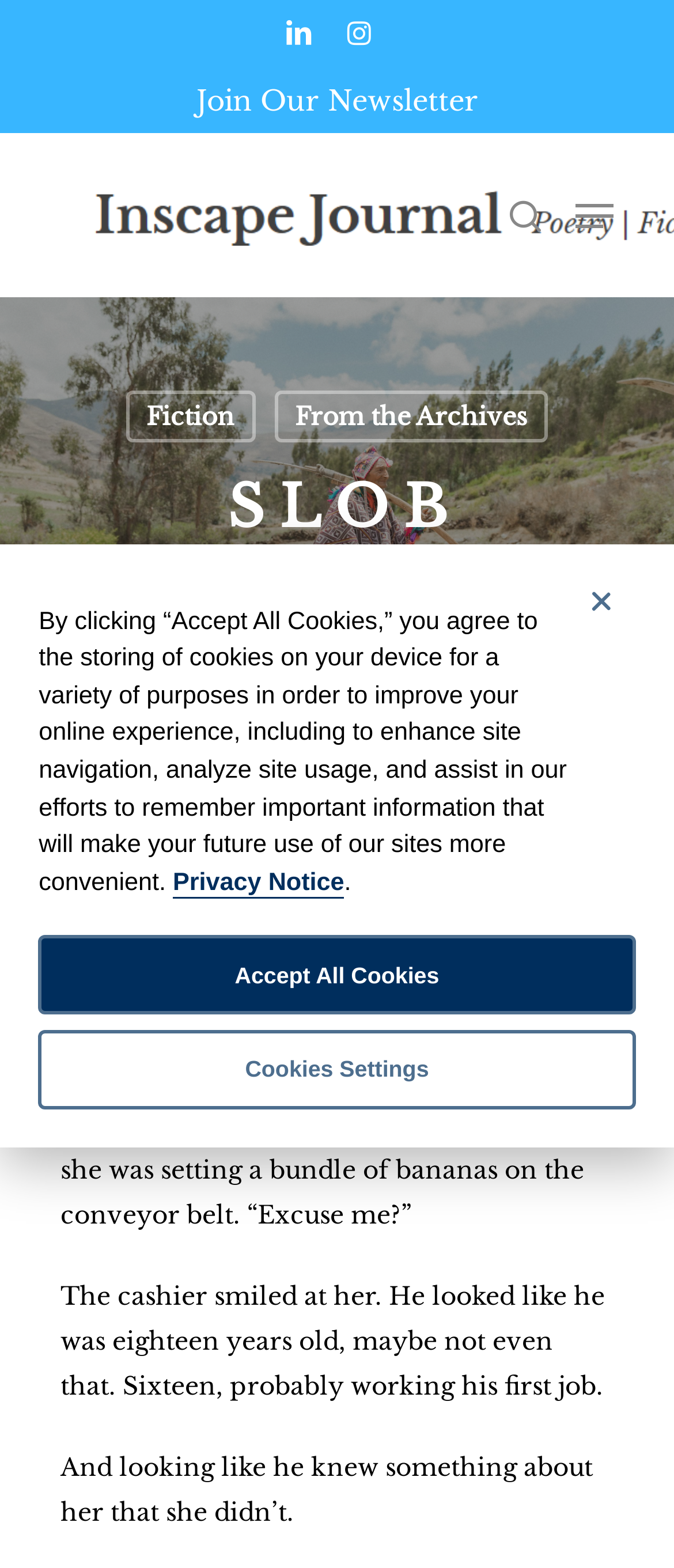Specify the bounding box coordinates of the area to click in order to execute this command: 'Read the article by Shayla Frandsen'. The coordinates should consist of four float numbers ranging from 0 to 1, and should be formatted as [left, top, right, bottom].

[0.09, 0.615, 0.91, 0.644]